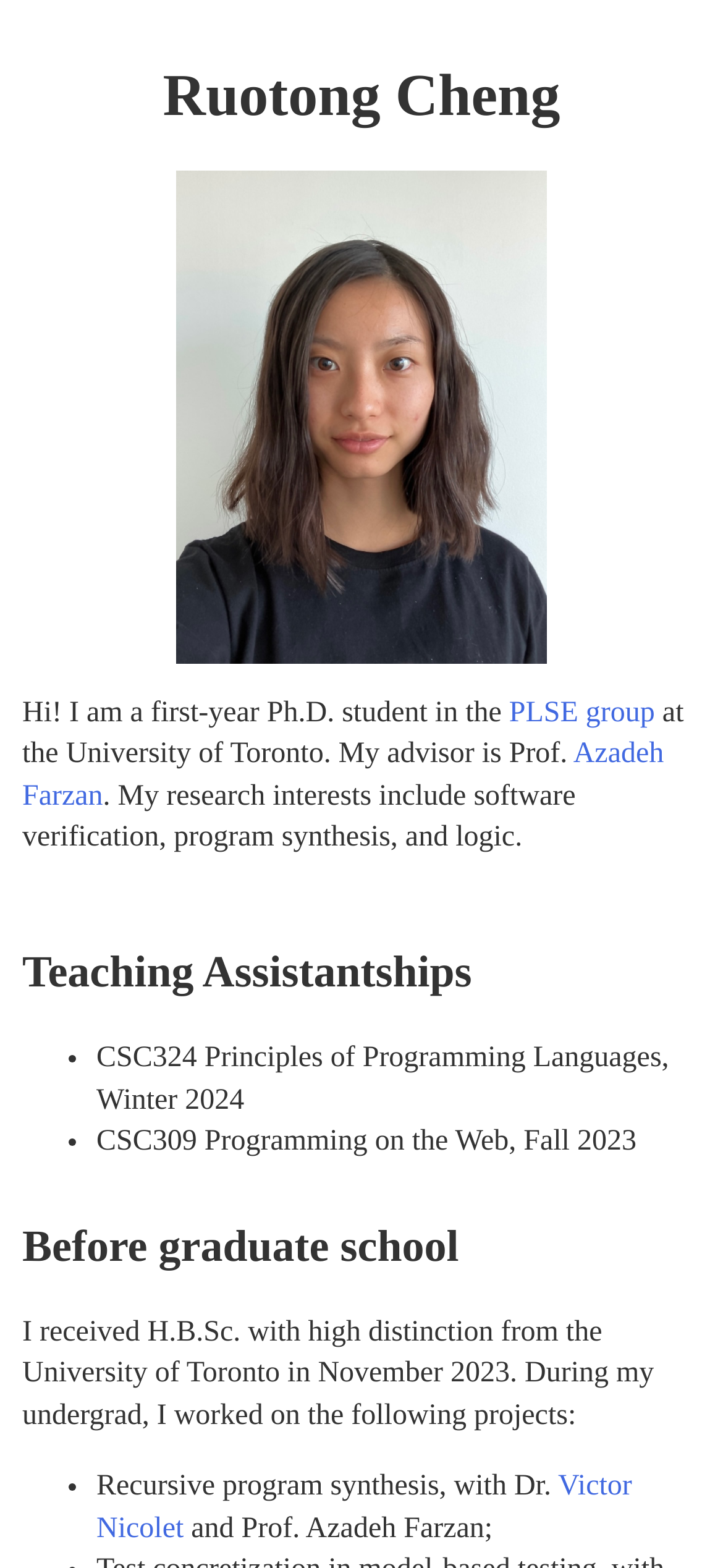What is Ruotong Cheng's research interest?
Respond to the question with a single word or phrase according to the image.

Software verification, program synthesis, and logic